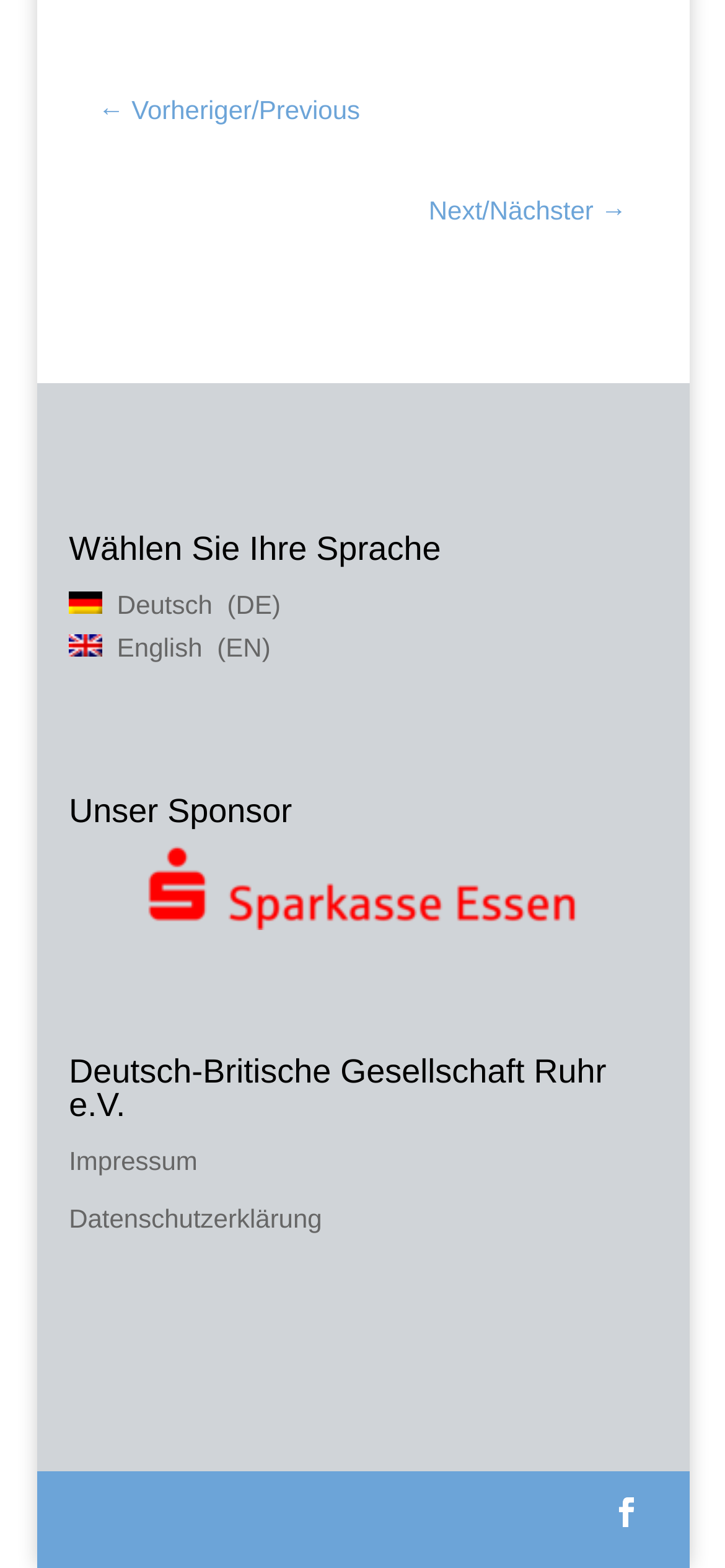Using the image as a reference, answer the following question in as much detail as possible:
What is the language selection option?

The webpage has a language selection option with two choices, 'Deutsch (DE)' and 'English (EN)', which can be found under the heading 'Wählen Sie Ihre Sprache'.